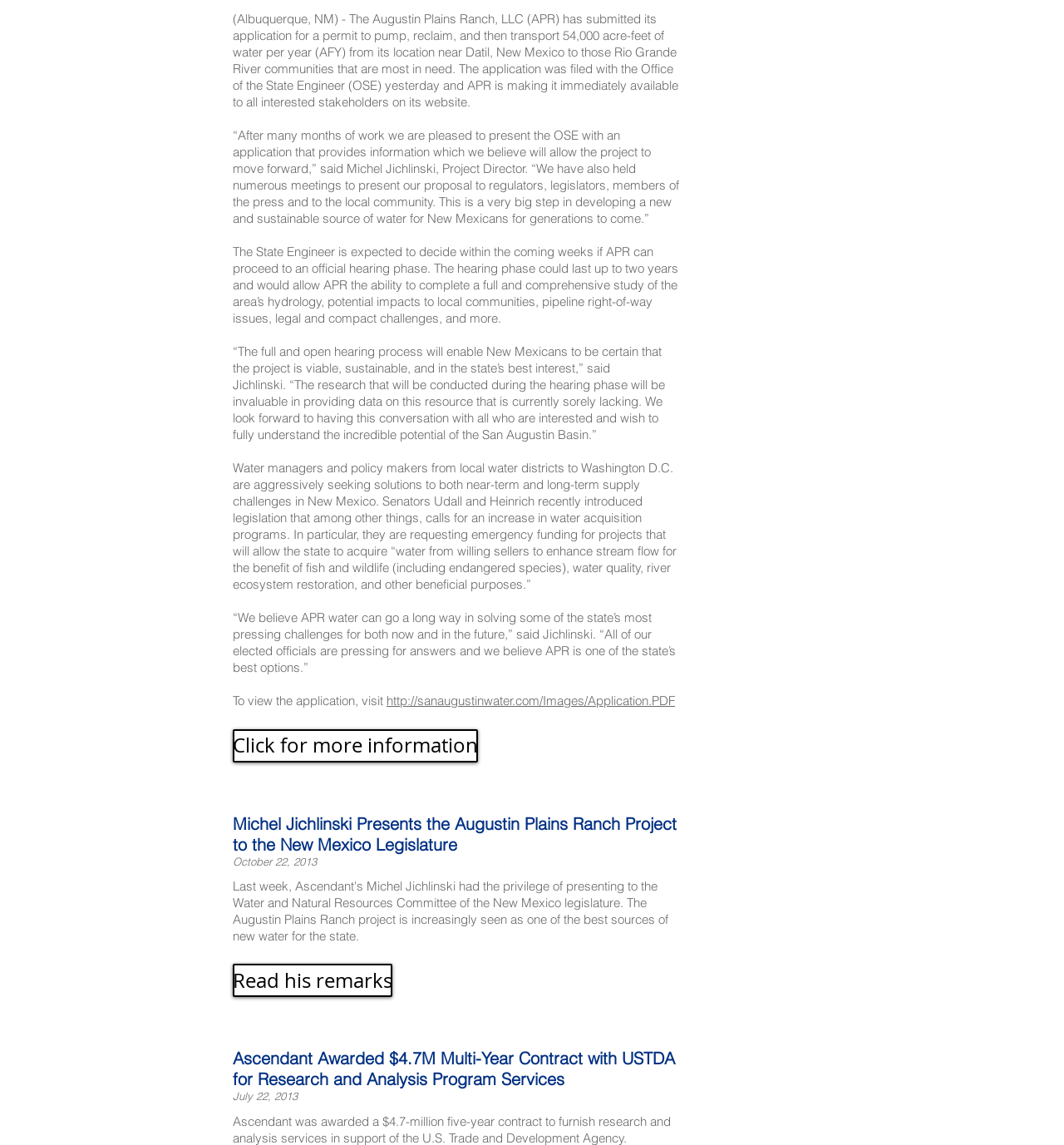Reply to the question with a single word or phrase:
Who introduced legislation for water acquisition programs?

Senators Udall and Heinrich